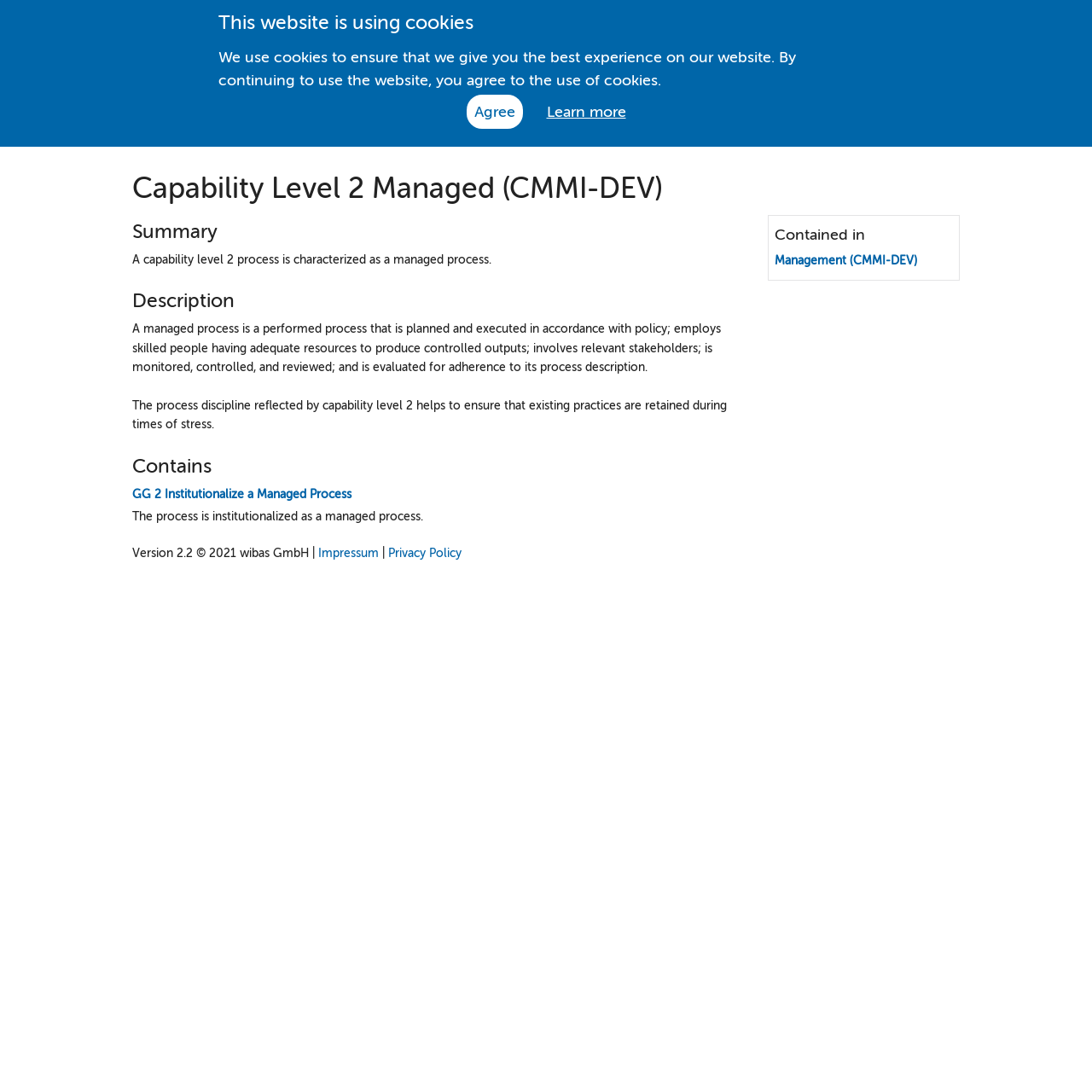Specify the bounding box coordinates of the area to click in order to follow the given instruction: "Click on WIBAS CMMI BROWSER."

[0.133, 0.079, 0.227, 0.089]